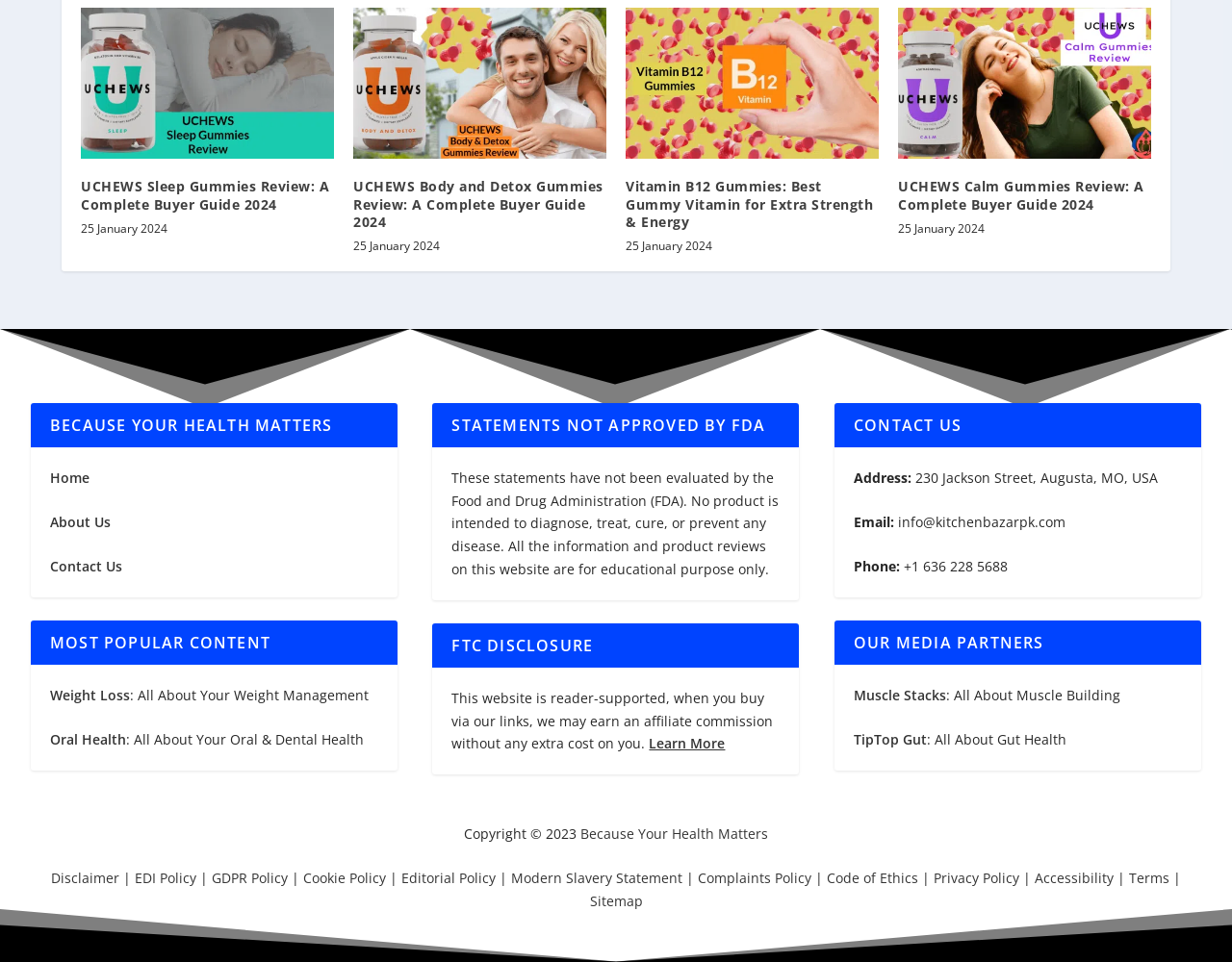Provide the bounding box coordinates of the HTML element this sentence describes: "Weight Loss".

[0.041, 0.713, 0.105, 0.732]